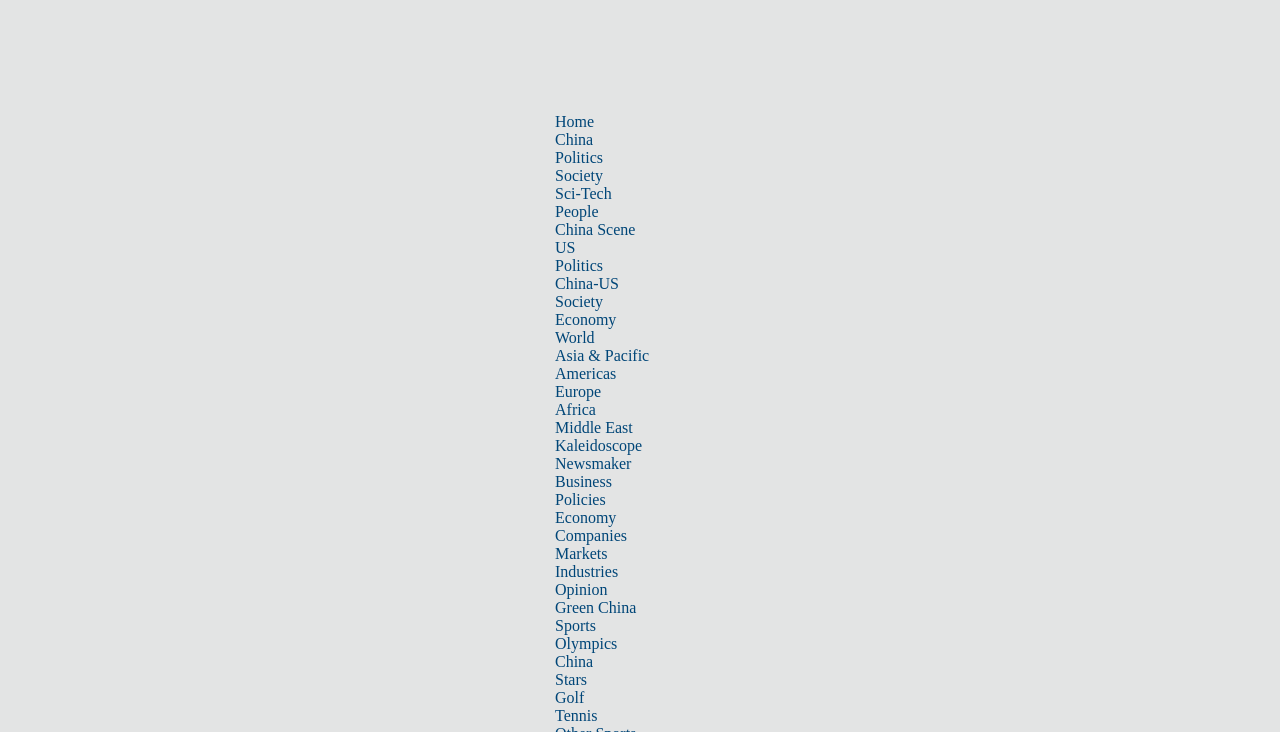Determine the bounding box for the described UI element: "Asia & Pacific".

[0.434, 0.474, 0.507, 0.497]